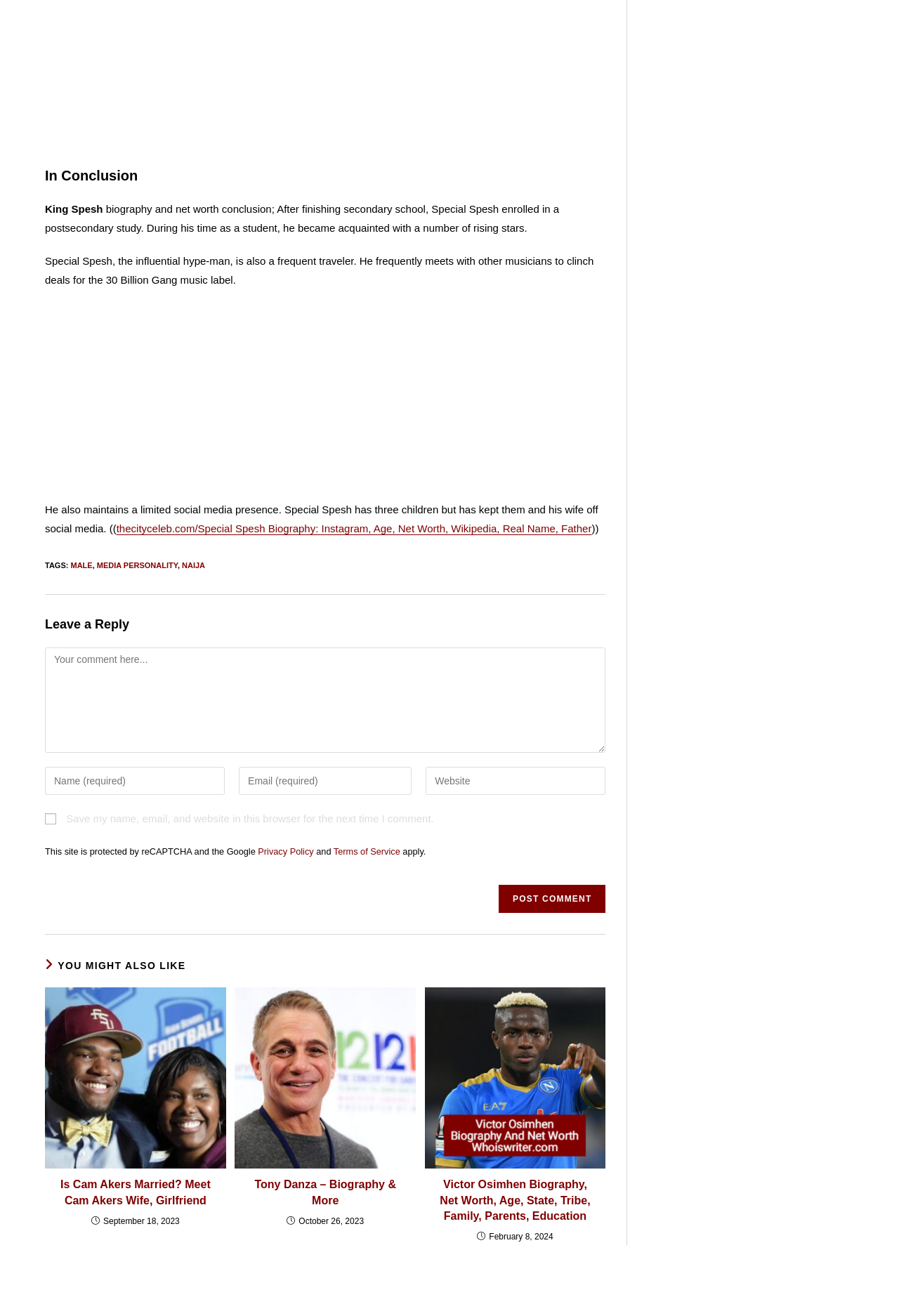What is the name of the music label mentioned in the text?
Please answer the question as detailed as possible based on the image.

The text mentions that Special Spesh meets with other musicians to clinch deals for the 30 Billion Gang music label, indicating that it is a music label.